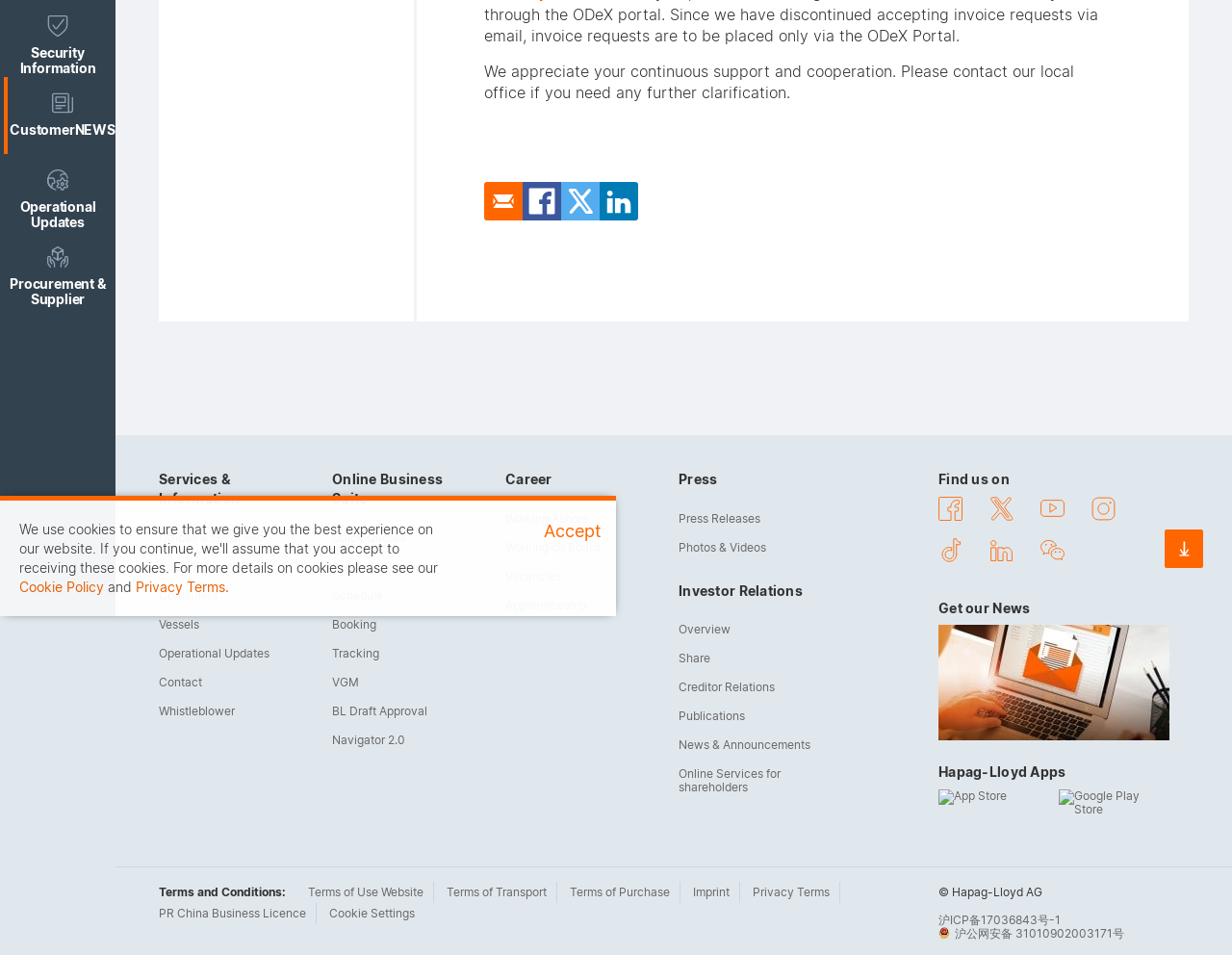Show the bounding box coordinates for the HTML element as described: "Vessels".

[0.129, 0.646, 0.162, 0.661]